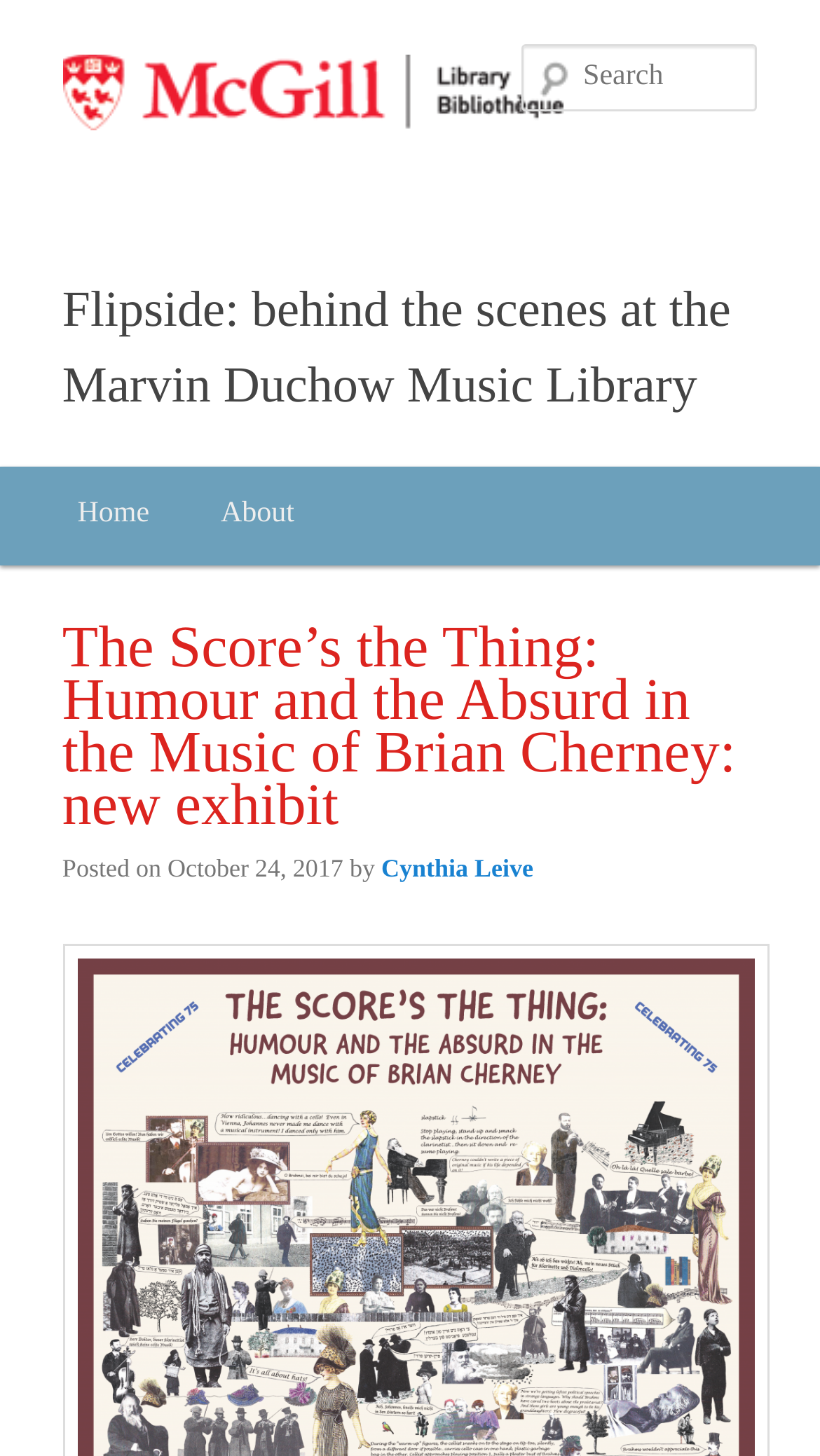Locate the primary headline on the webpage and provide its text.

Flipside: behind the scenes at the Marvin Duchow Music Library